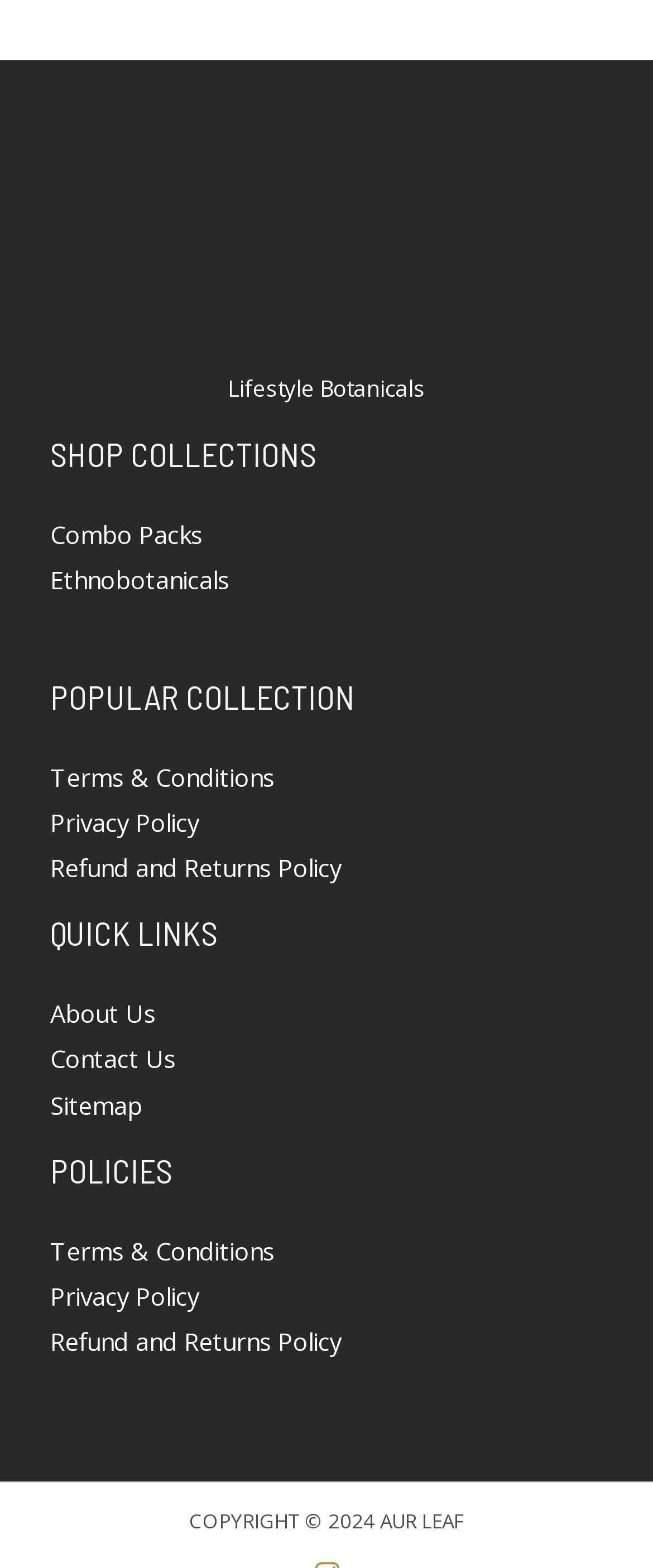Examine the image and give a thorough answer to the following question:
What is the copyright information at the bottom of the webpage?

The copyright information is located at the bottom of the webpage in the StaticText element with the text 'COPYRIGHT © 2024 AUR LEAF'. This information indicates that the content of the webpage is owned by AUR LEAF and is protected by copyright law.